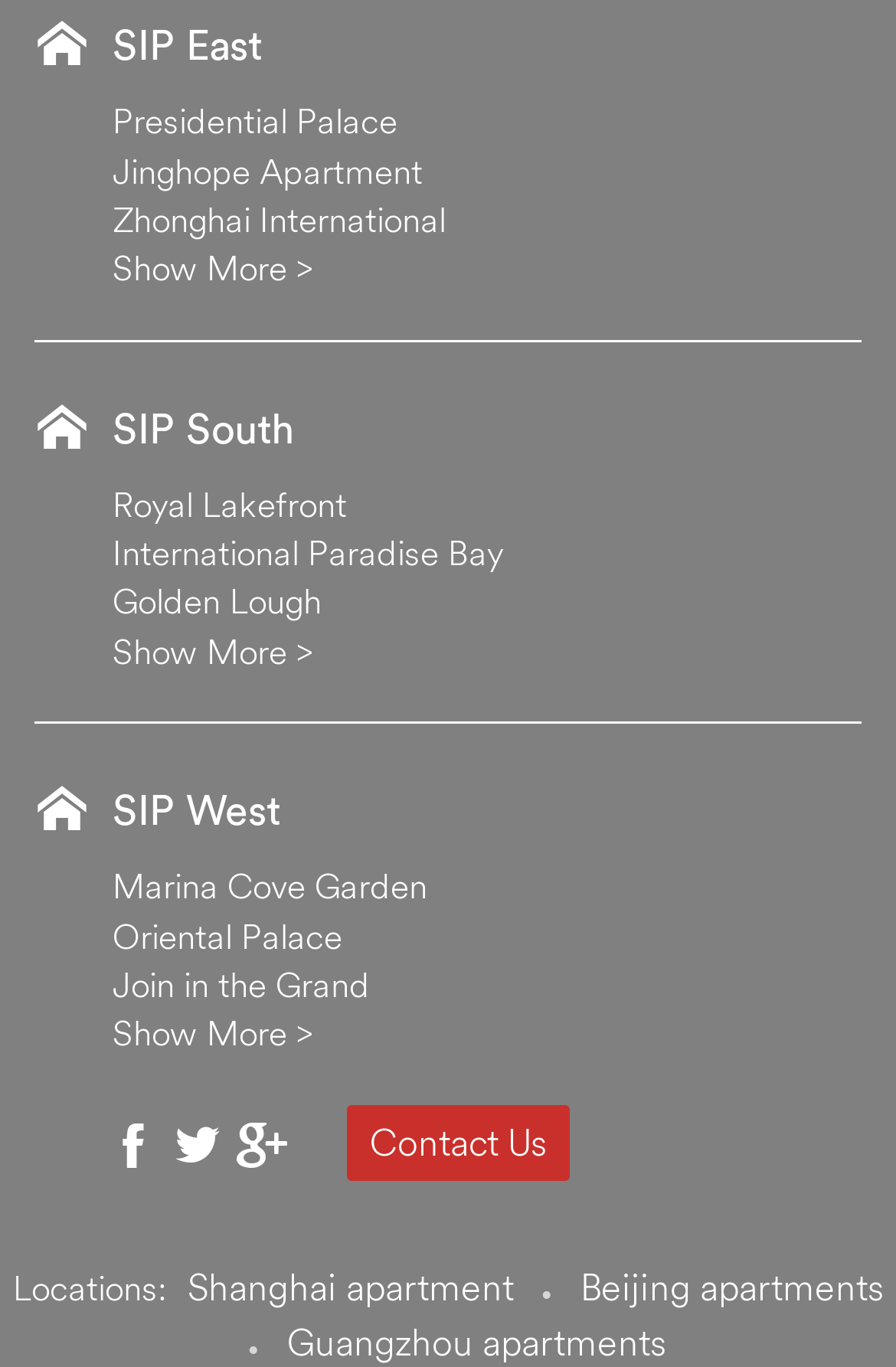What is the first location listed under SIP East?
Analyze the screenshot and provide a detailed answer to the question.

I looked at the links under the 'SIP East' heading and found that the first one is 'Presidential Palace'.